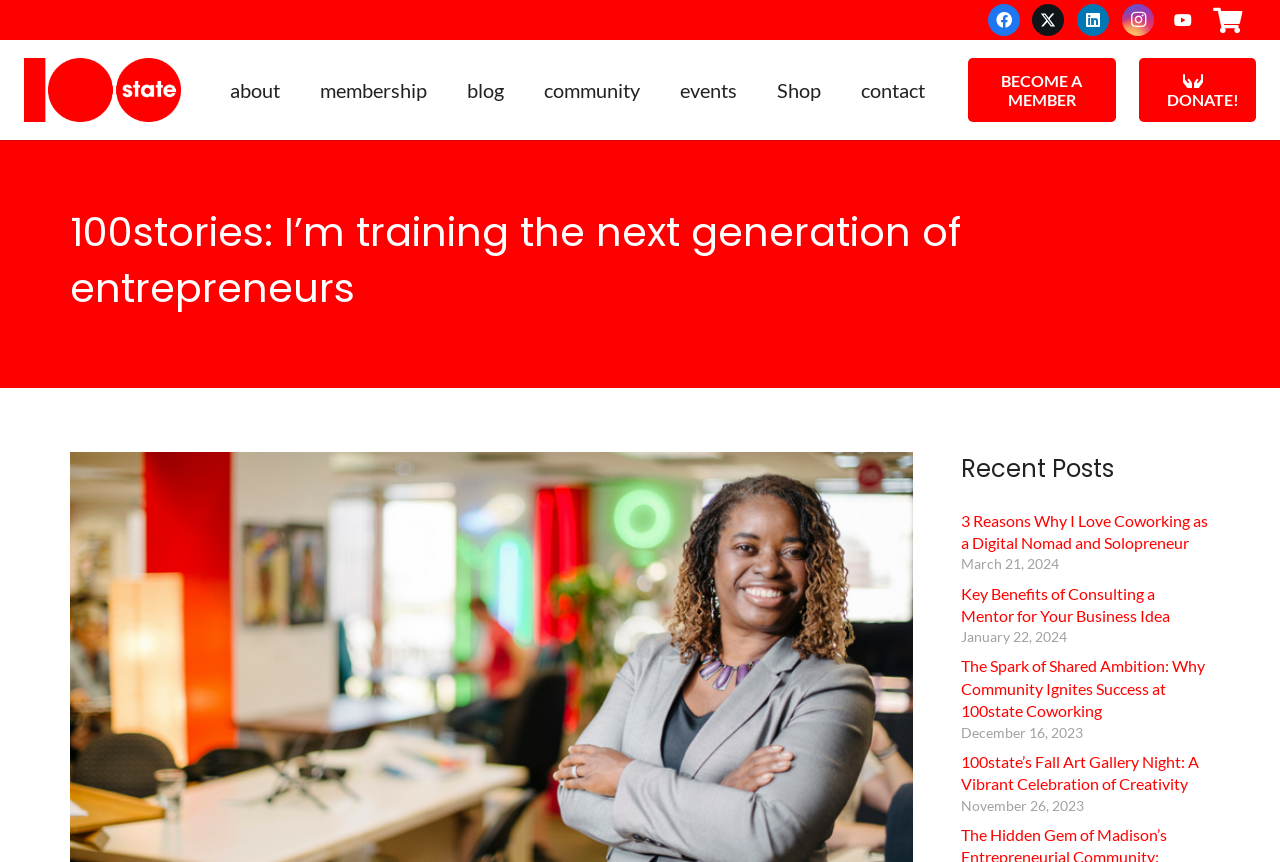Locate the bounding box coordinates of the element to click to perform the following action: 'View Facebook page'. The coordinates should be given as four float values between 0 and 1, in the form of [left, top, right, bottom].

[0.772, 0.005, 0.797, 0.042]